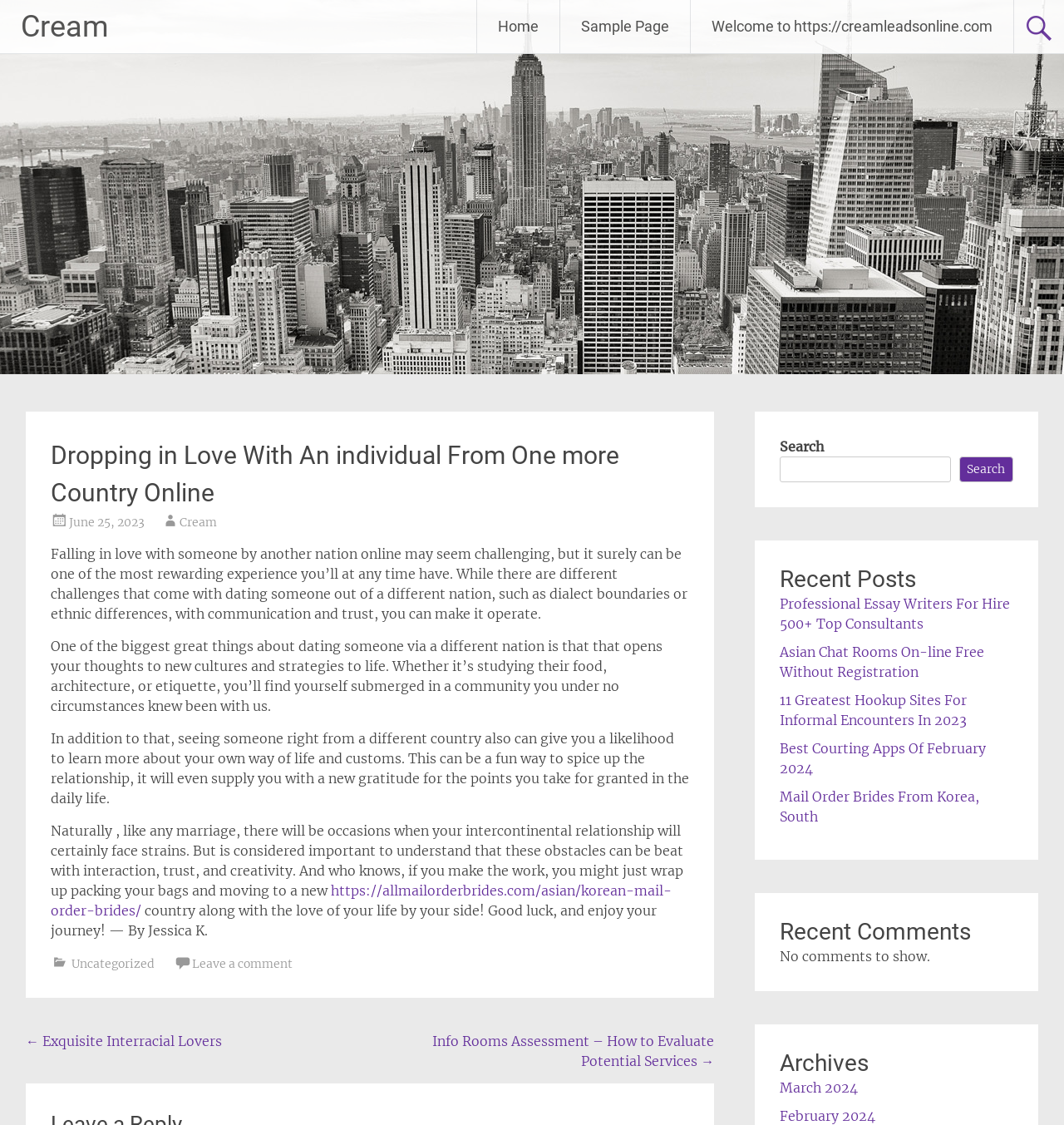What is the category of the latest post?
Using the image as a reference, answer the question with a short word or phrase.

Uncategorized